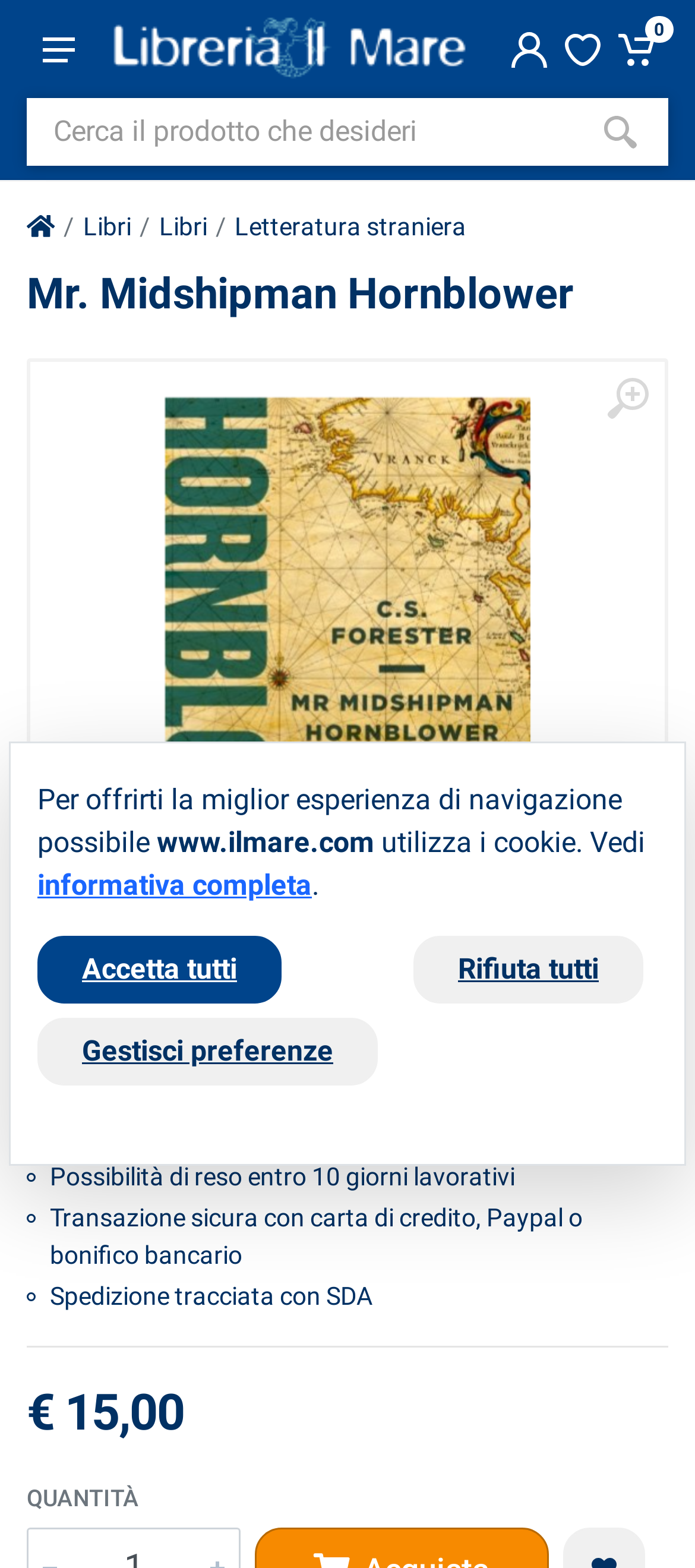Please determine the bounding box coordinates of the area that needs to be clicked to complete this task: 'go to home page'. The coordinates must be four float numbers between 0 and 1, formatted as [left, top, right, bottom].

None